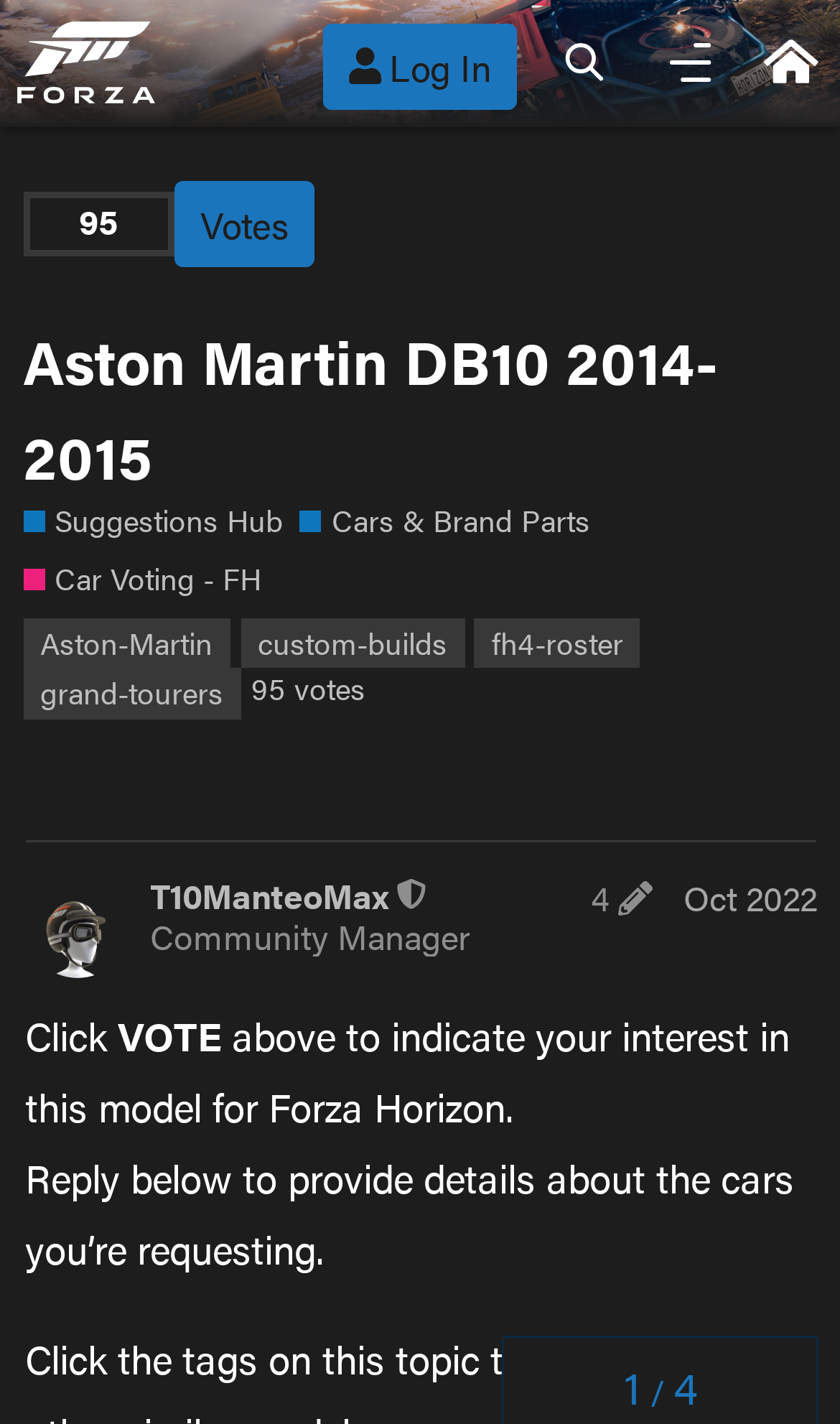Given the element description, predict the bounding box coordinates in the format (top-left x, top-left y, bottom-right x, bottom-right y), using floating point numbers between 0 and 1: Car Voting - FH

[0.027, 0.392, 0.311, 0.422]